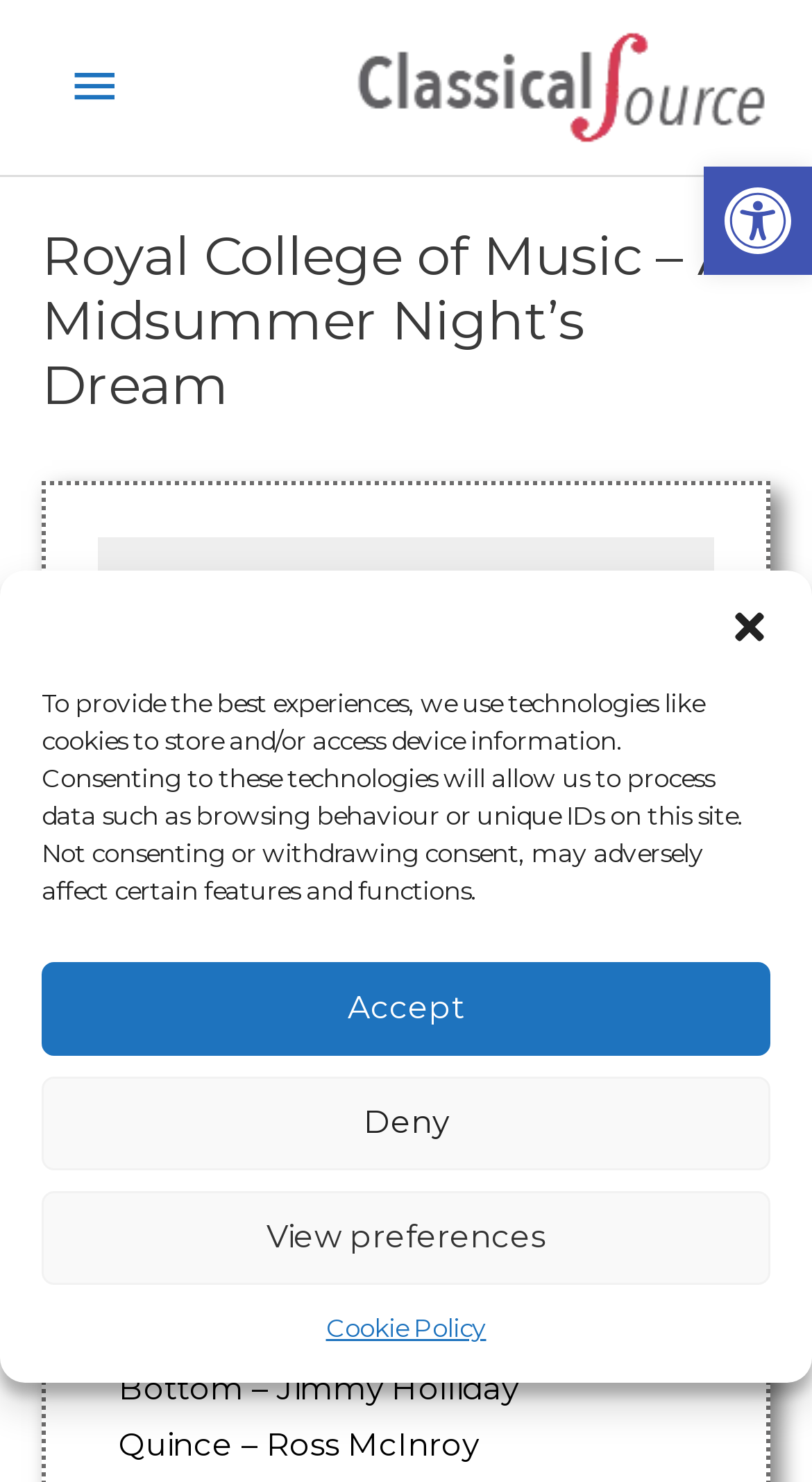Illustrate the webpage thoroughly, mentioning all important details.

The webpage appears to be an event page for the Royal College of Music's production of "A Midsummer Night's Dream" opera. At the top right corner, there is a link to "Open toolbar Accessibility Tools" accompanied by an image of "Accessibility Tools". 

Below this, a dialog box for "Manage Cookie Consent" is displayed, which takes up most of the page. This dialog box contains a description of how the website uses cookies and technologies to store and access device information. There are three buttons: "Accept", "Deny", and "View preferences" to manage cookie consent. Additionally, there is a link to the "Cookie Policy" at the bottom of the dialog box.

At the top left corner, there is a link to "The Classical Source" accompanied by an image of the same name. Next to it, there is a button for the "Main Menu" which, when expanded, displays a header with the title "Royal College of Music – A Midsummer Night’s Dream". 

Below the header, there are several lines of text describing the opera, including the title, libretto, and cast members. The cast members are listed with their respective roles, including Oberon, Tytania, Puck, and others. These lines of text are arranged vertically, with each line below the previous one.